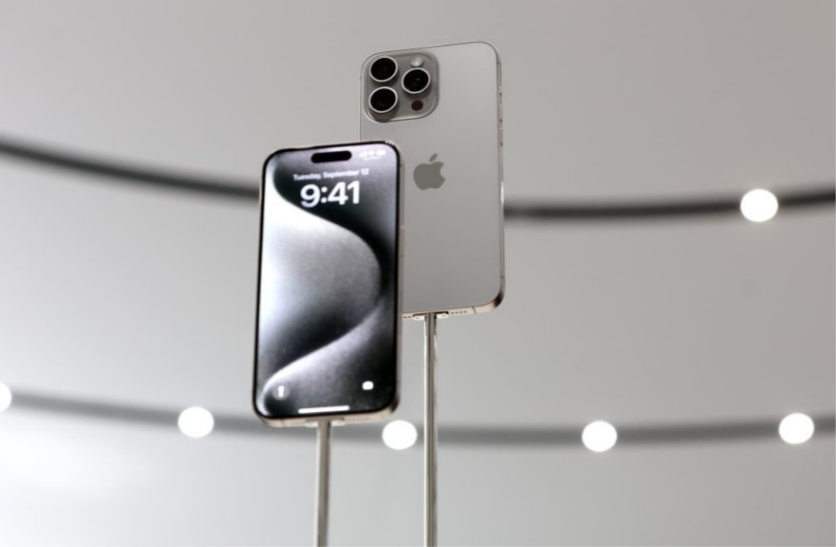How many lenses are on the camera module of the second phone?
Using the image, elaborate on the answer with as much detail as possible.

The camera module of the second phone, which is a shiny silver model, features three lenses, suggesting a high-quality photography capability.